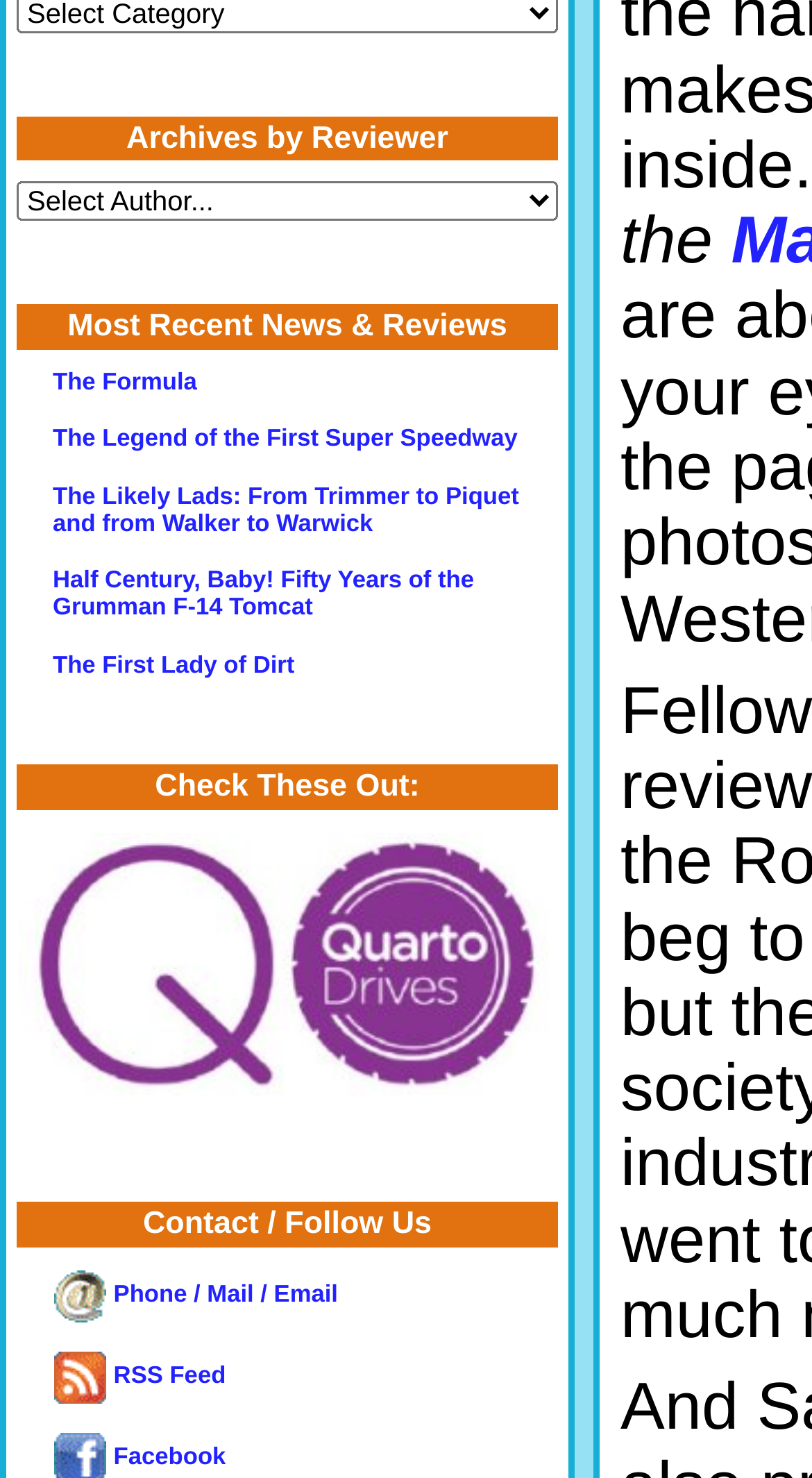Using the elements shown in the image, answer the question comprehensively: How many links are under 'Most Recent News & Reviews'?

I counted the number of links under the heading 'Most Recent News & Reviews' which are 'The Formula', 'The Legend of the First Super Speedway', 'The Likely Lads: From Trimmer to Piquet and from Walker to Warwick', 'Half Century, Baby! Fifty Years of the Grumman F-14 Tomcat', and 'The First Lady of Dirt'.